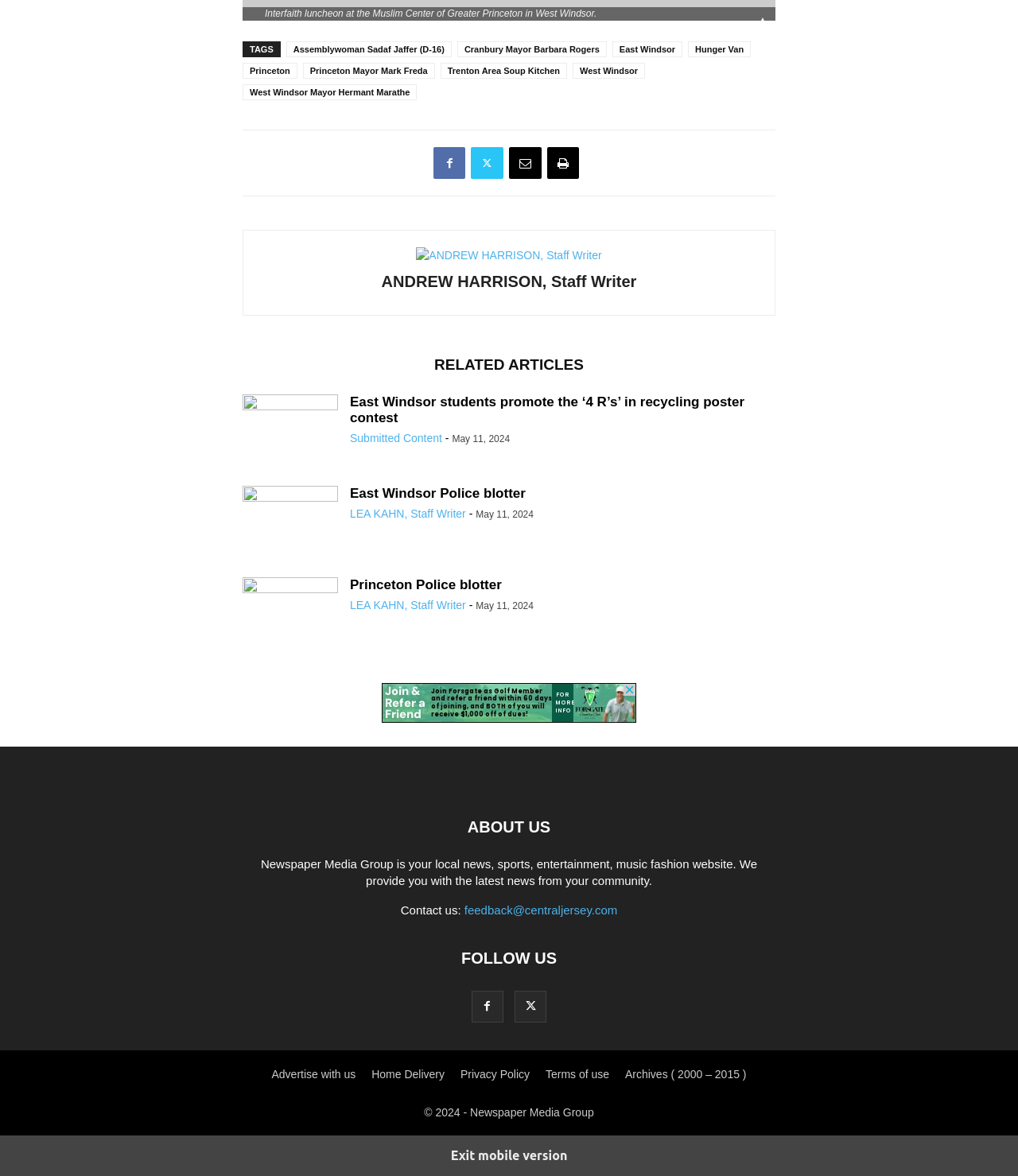What is the date of the second related article?
Using the image as a reference, deliver a detailed and thorough answer to the question.

I examined the second related article link and found the date 'May 11, 2024' next to the article title.